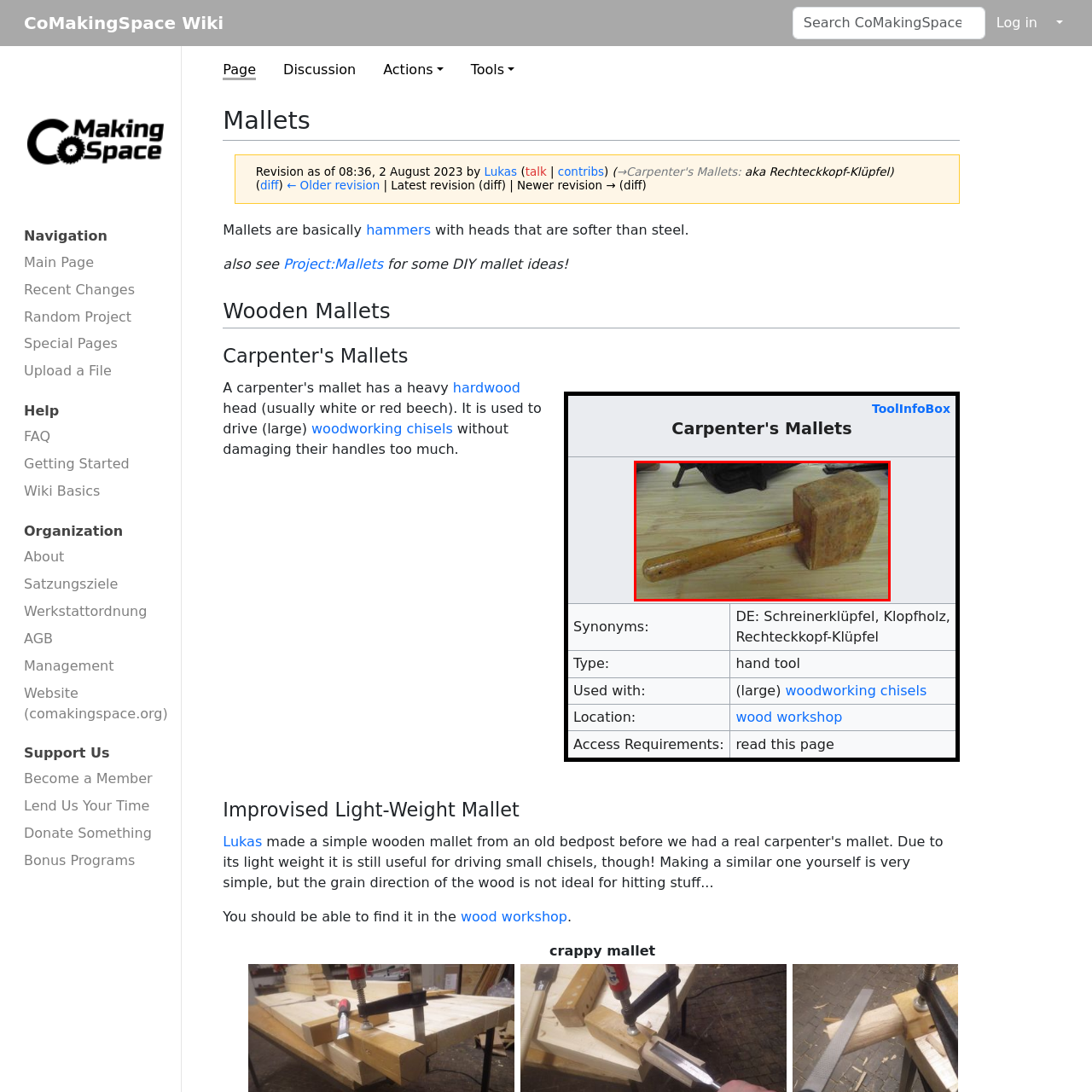What is the purpose of the mallet?
Look at the image within the red bounding box and provide a single word or phrase as an answer.

Driving chisels and tapping joints